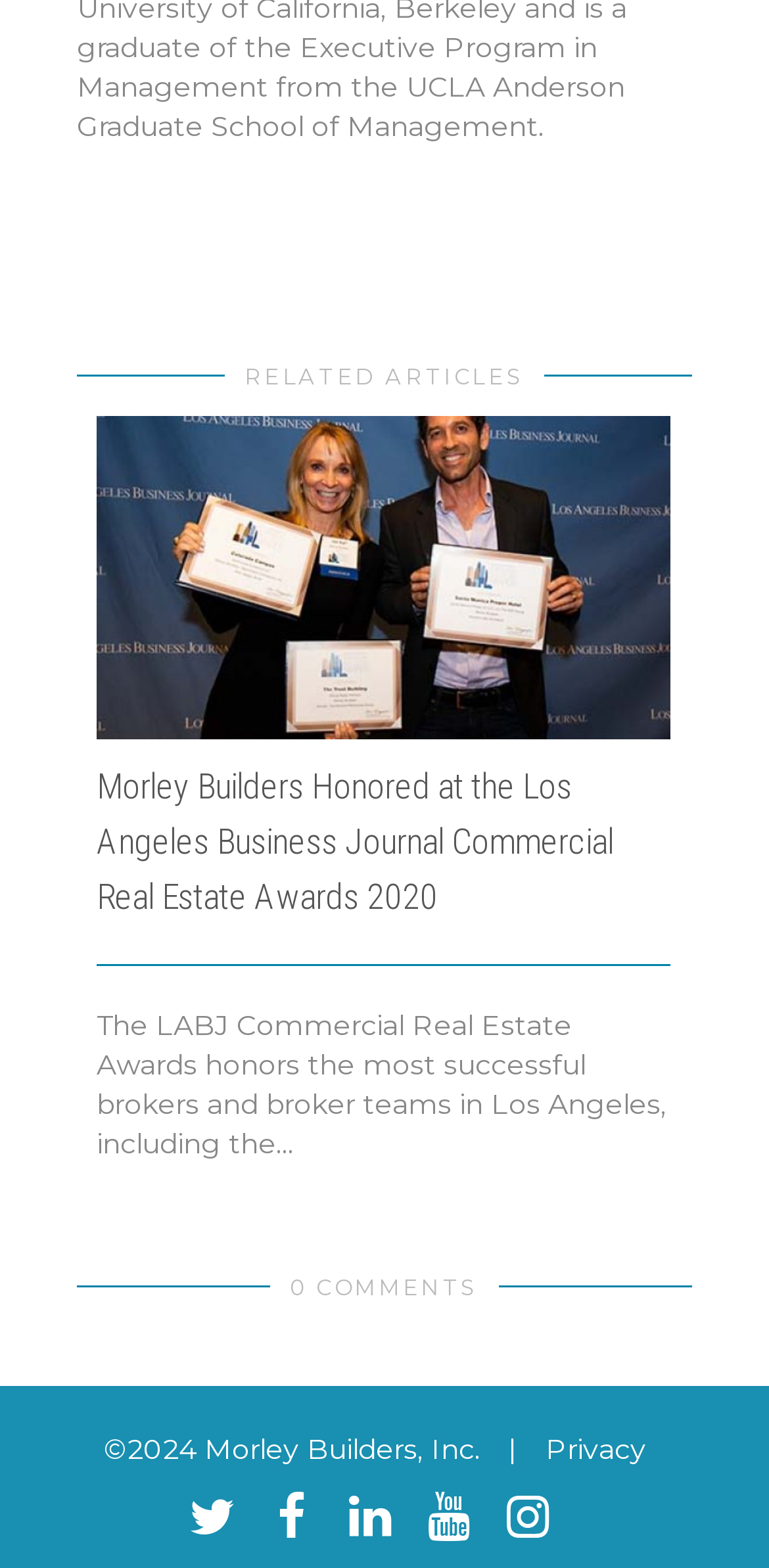Use a single word or phrase to answer the question:
What is the title of the article?

Morley Builders Honored at the Los Angeles Business Journal Commercial Real Estate Awards 2020